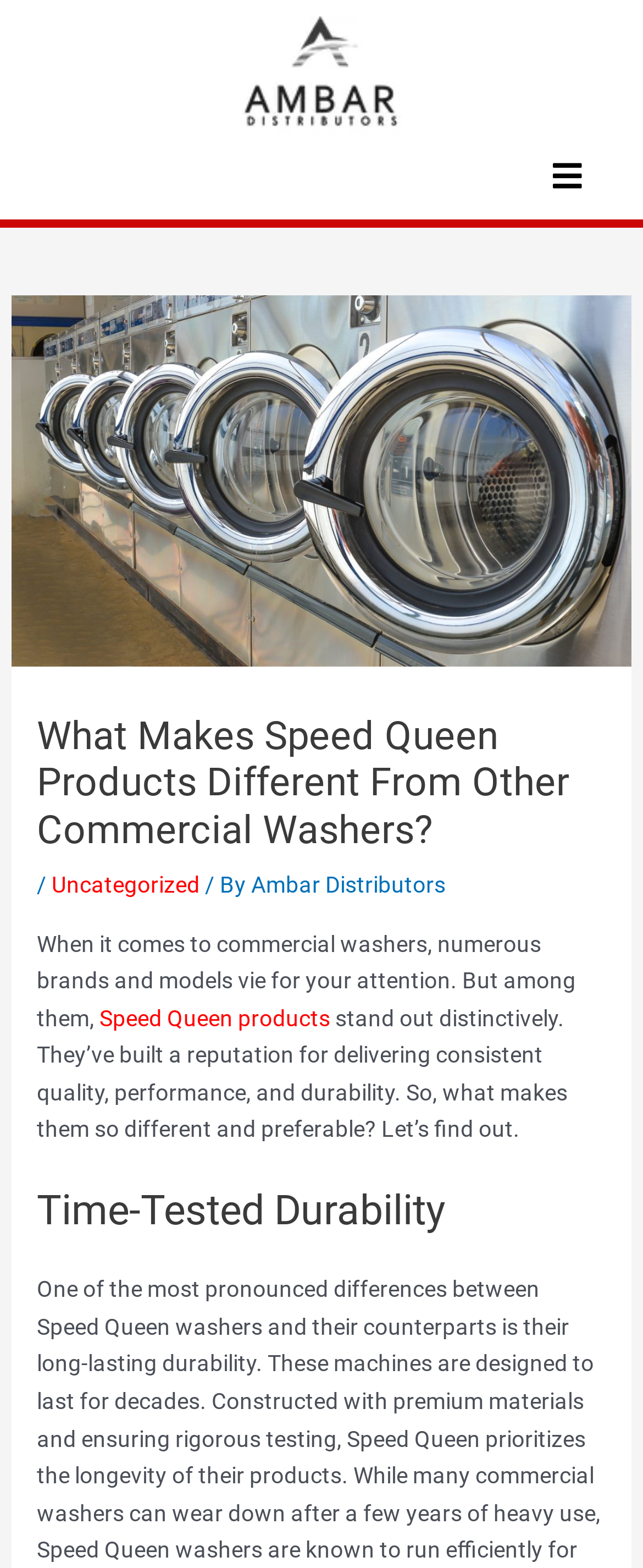Answer the question using only a single word or phrase: 
What is the first feature of Speed Queen products mentioned?

Time-Tested Durability